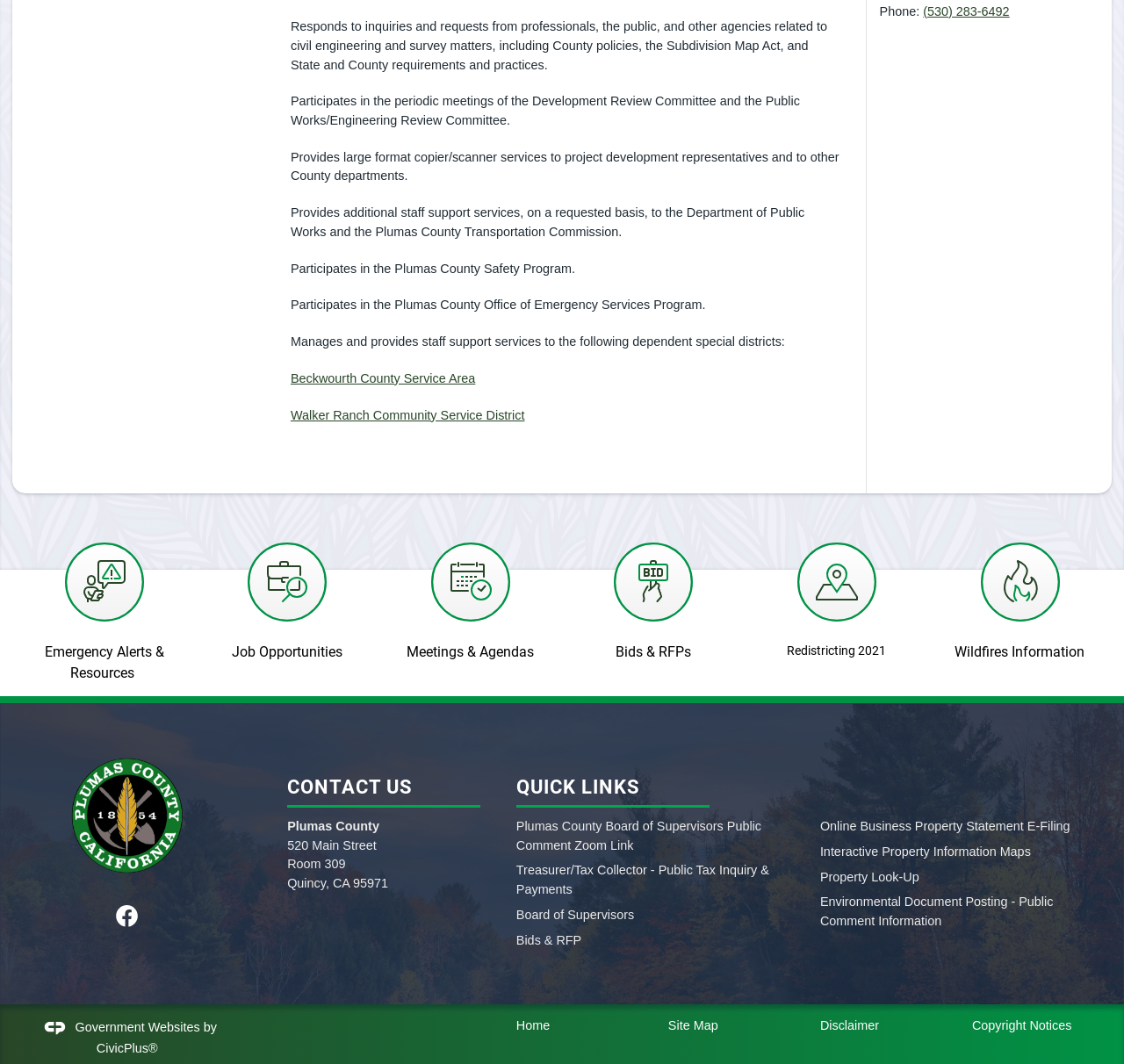Could you indicate the bounding box coordinates of the region to click in order to complete this instruction: "Go to CA Plumas County Homepage".

[0.011, 0.701, 0.215, 0.831]